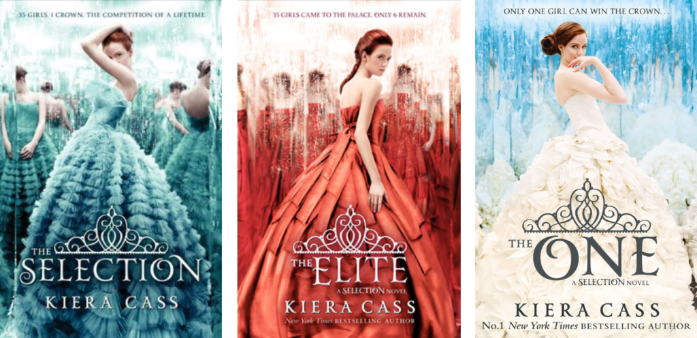Explain the image thoroughly, mentioning every notable detail.

This image features the book covers from the popular "Selection" series by Kiera Cass. The left cover showcases "The Selection," adorned with a stunning blue gown, capturing the essence of the competition among girls vying for a crown. The middle cover, "The Elite," presents a vibrant red dress worn by the protagonist, emphasizing the rising stakes in the narrative. Finally, "The One," on the right, highlights a serene look with a light-colored gown, illustrating the pivotal moment of choice and destiny in the story. This series combines themes of romance, competition, and self-discovery, appealing to fans of young adult fiction.